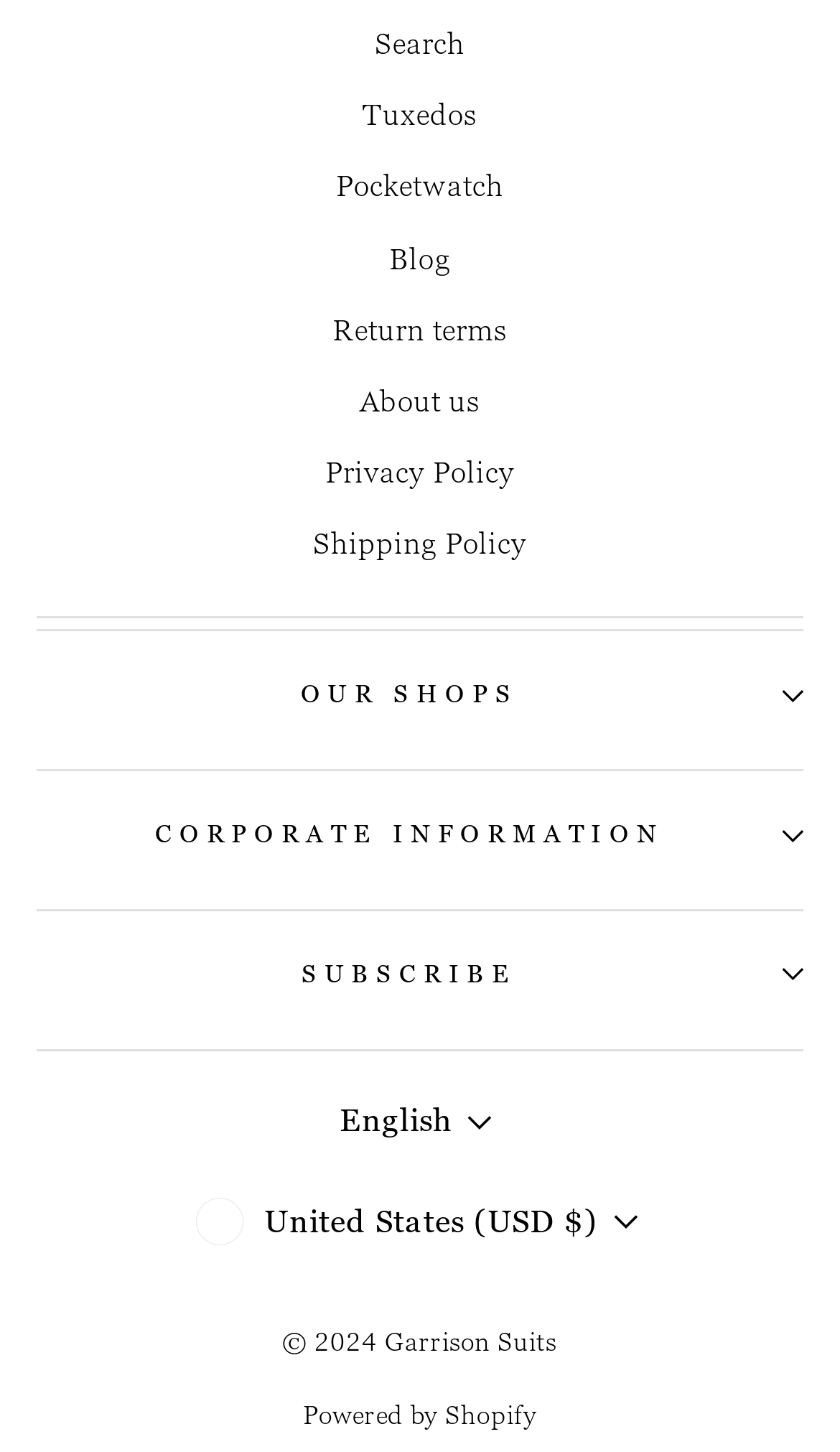Utilize the details in the image to thoroughly answer the following question: What is the language currently selected?

The language selection can be determined by looking at the expanded state of the language button. The button 'English' has an expanded state of False, which means it is currently selected.